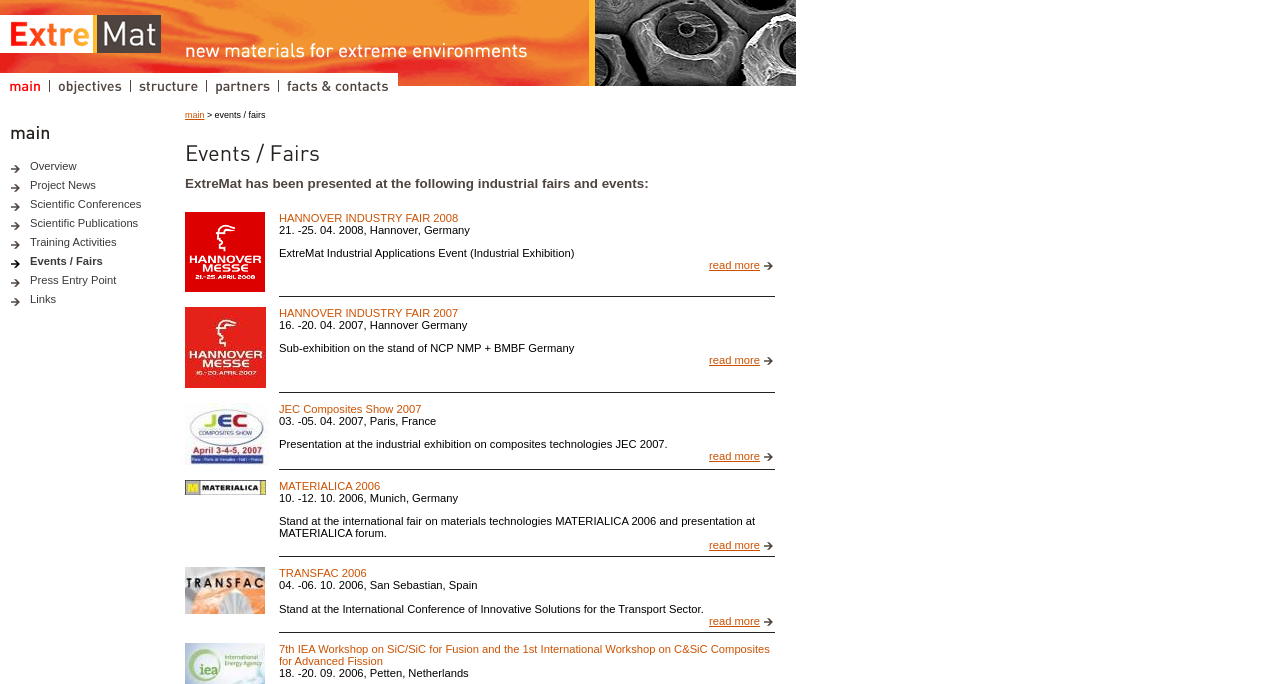Please give a one-word or short phrase response to the following question: 
What is the location of the JEC Composites Show 2007?

Paris, France